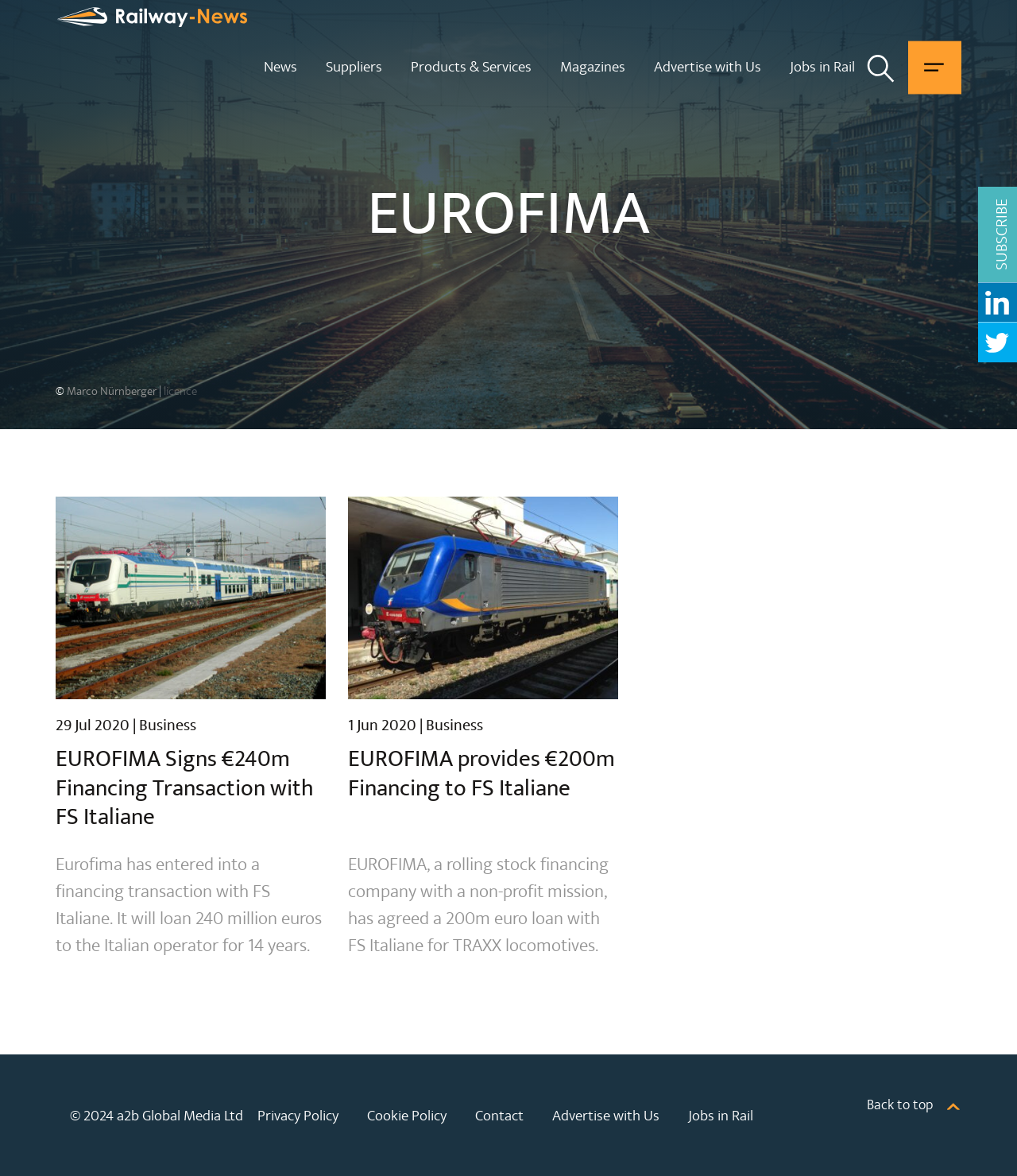Provide the bounding box coordinates of the HTML element this sentence describes: "Menu".

[0.893, 0.035, 0.945, 0.08]